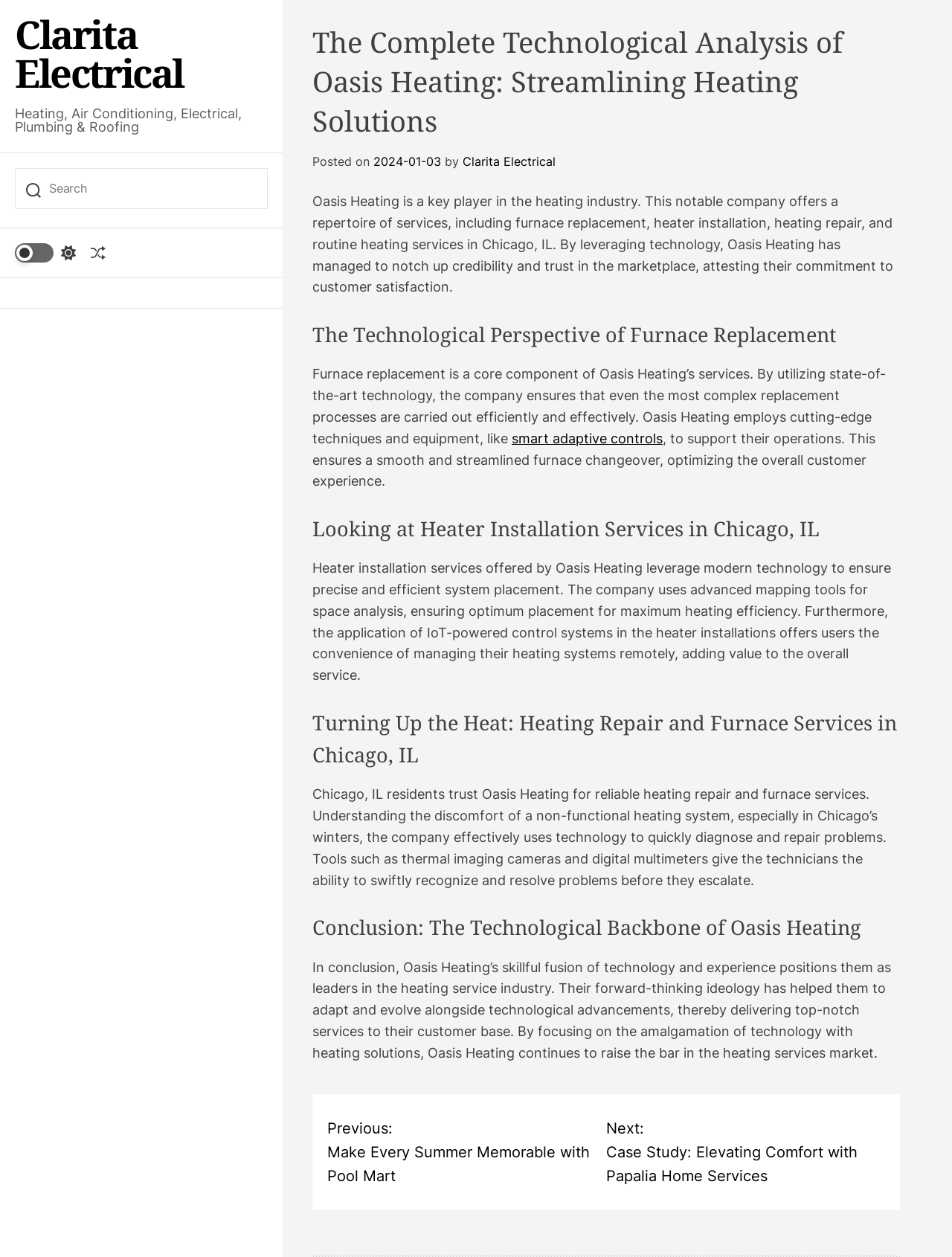Bounding box coordinates should be in the format (top-left x, top-left y, bottom-right x, bottom-right y) and all values should be floating point numbers between 0 and 1. Determine the bounding box coordinate for the UI element described as: Clarita Electrical

[0.486, 0.122, 0.584, 0.134]